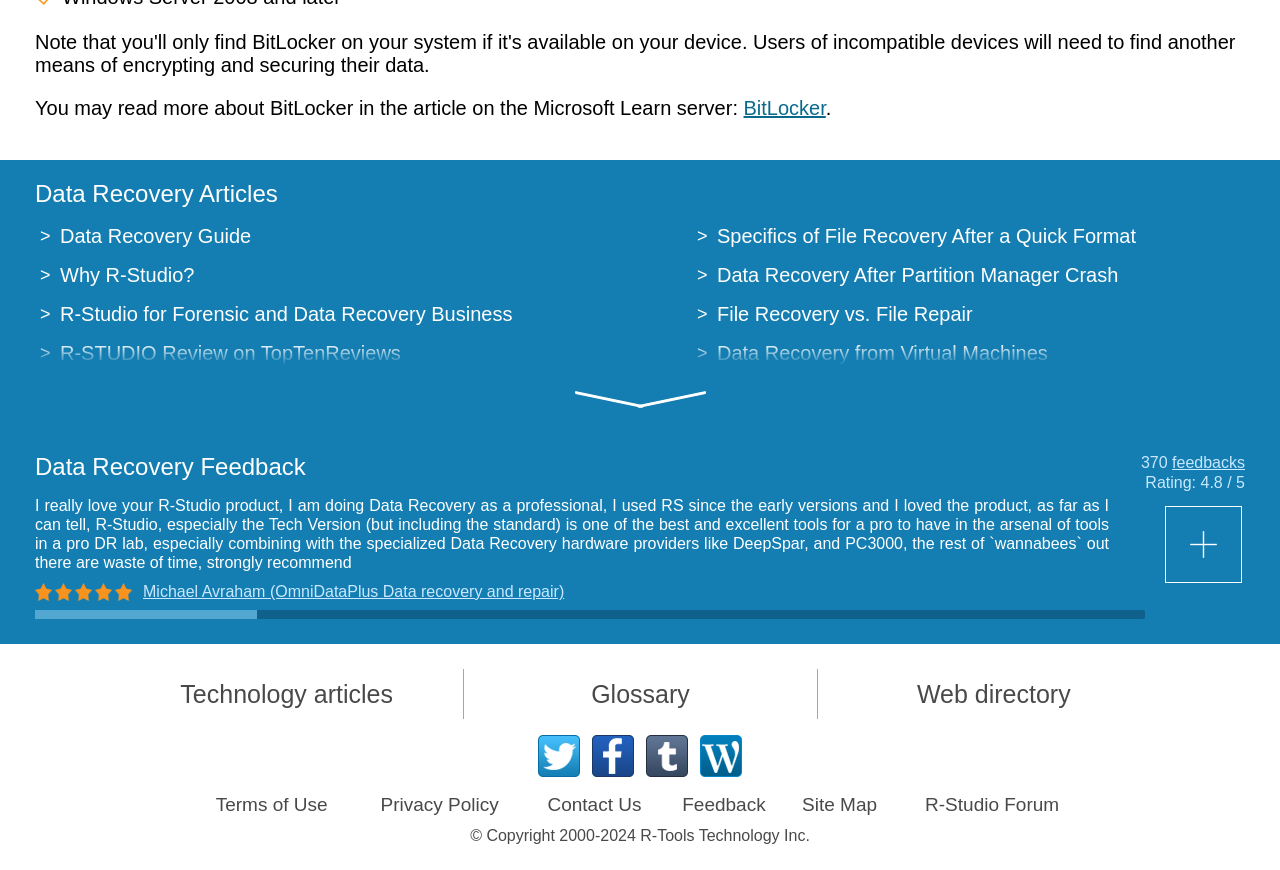Please identify the bounding box coordinates of the element that needs to be clicked to perform the following instruction: "Click the 'ENGLISH 3' link".

None